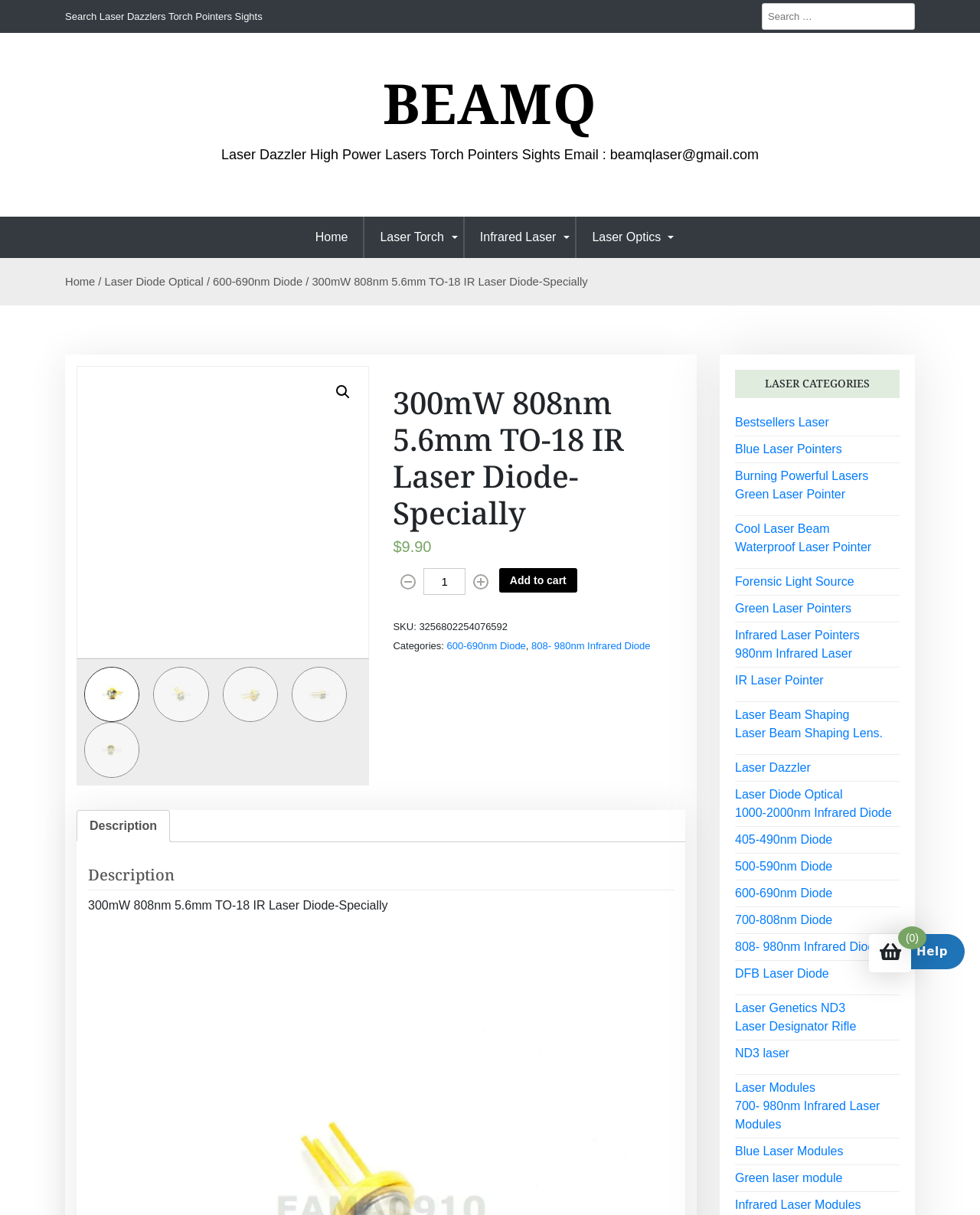Please locate the bounding box coordinates of the element that should be clicked to achieve the given instruction: "Click on the Infrared Laser Pointers category".

[0.75, 0.517, 0.877, 0.528]